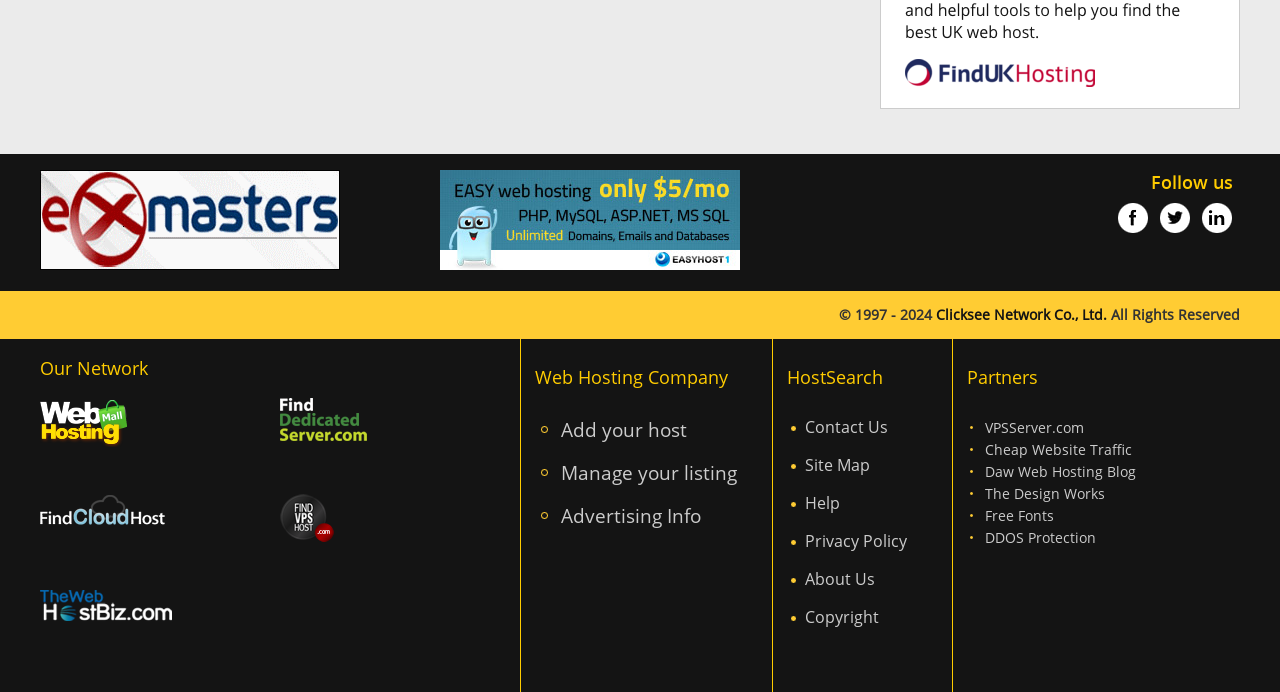Please answer the following query using a single word or phrase: 
What is the purpose of the 'Add your host' link?

To add a web hosting company